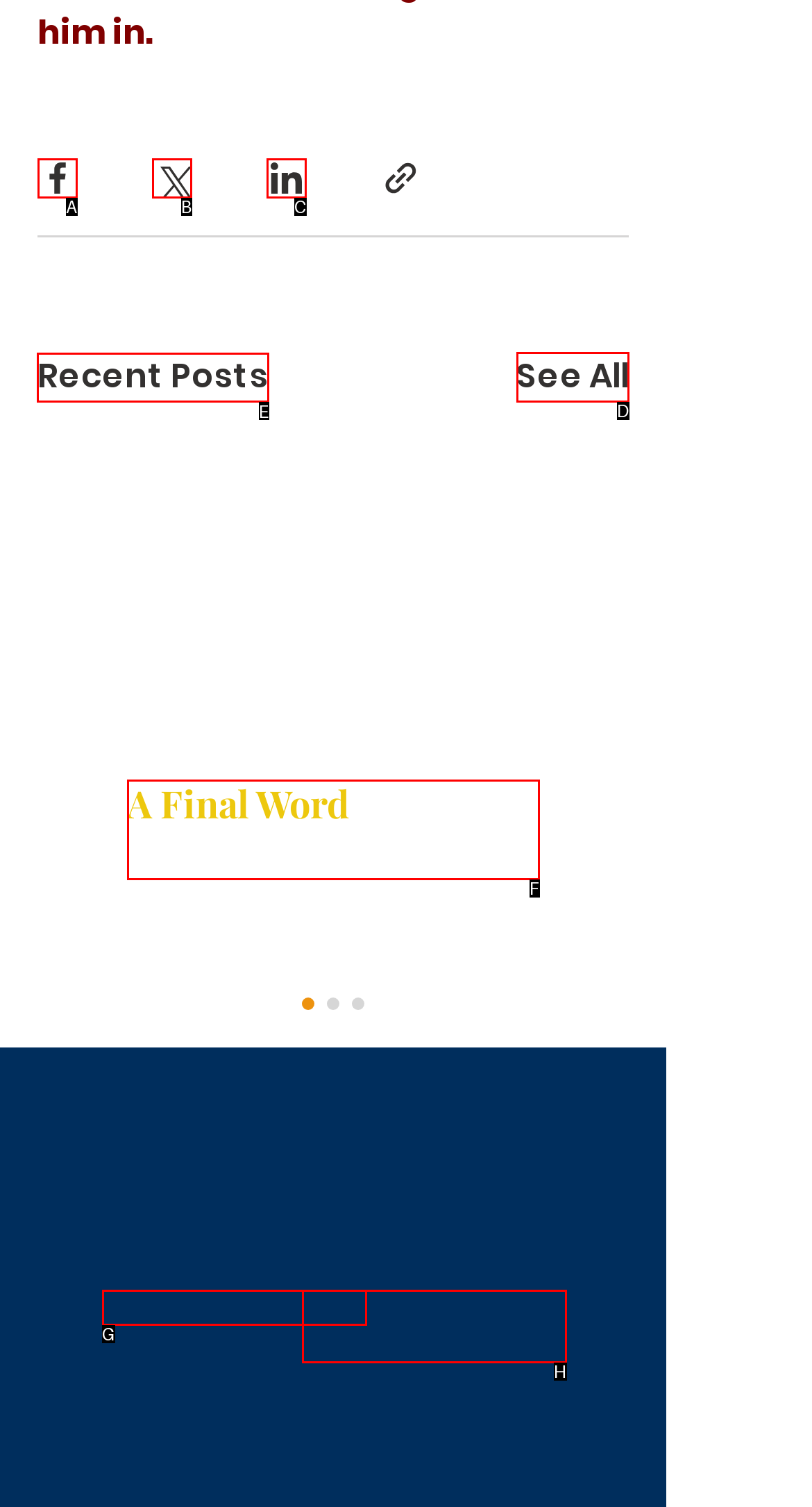Identify the correct UI element to click to follow this instruction: View recent posts
Respond with the letter of the appropriate choice from the displayed options.

E